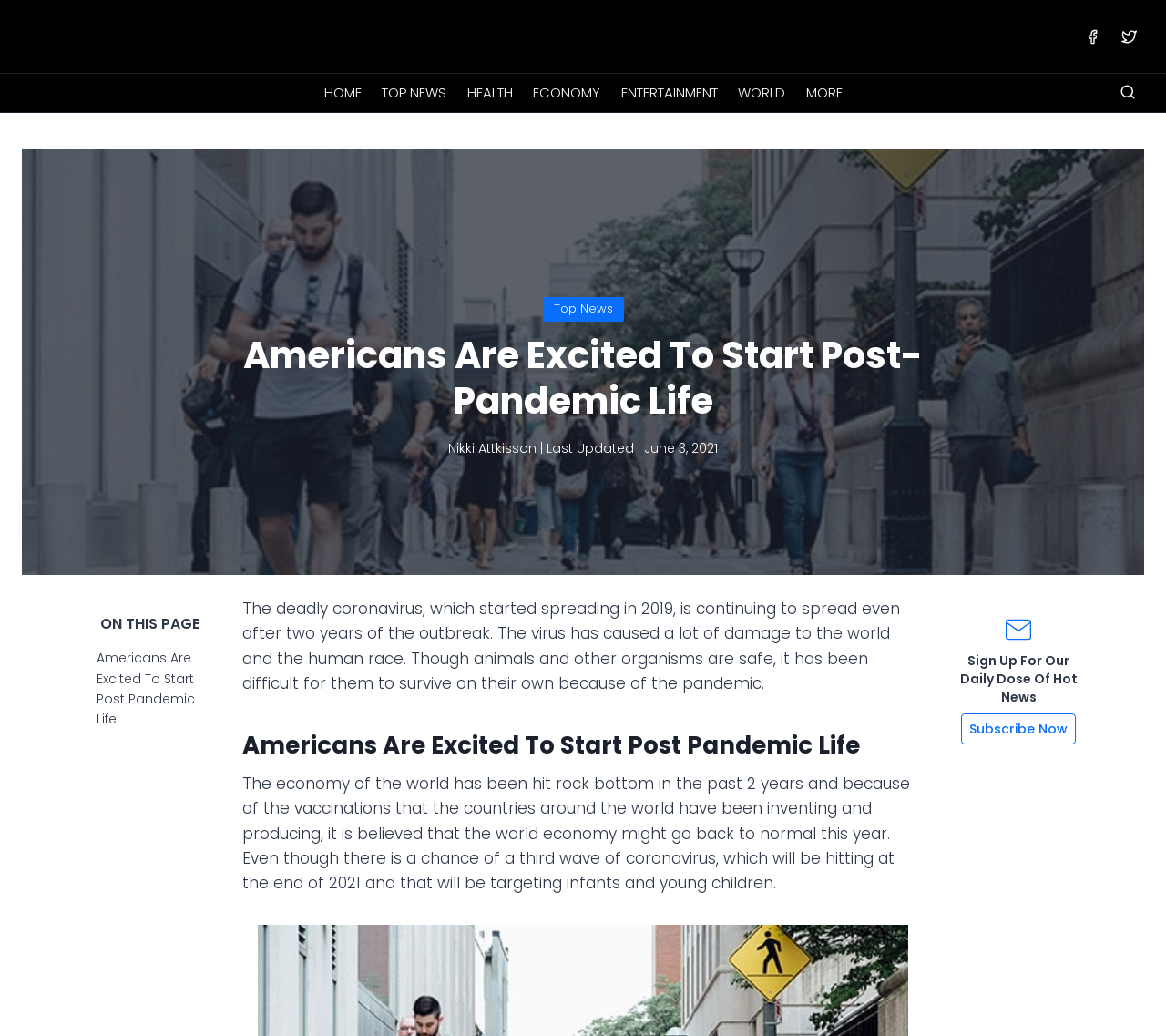Can you show the bounding box coordinates of the region to click on to complete the task described in the instruction: "Go to HEALTH page"?

[0.392, 0.071, 0.448, 0.108]